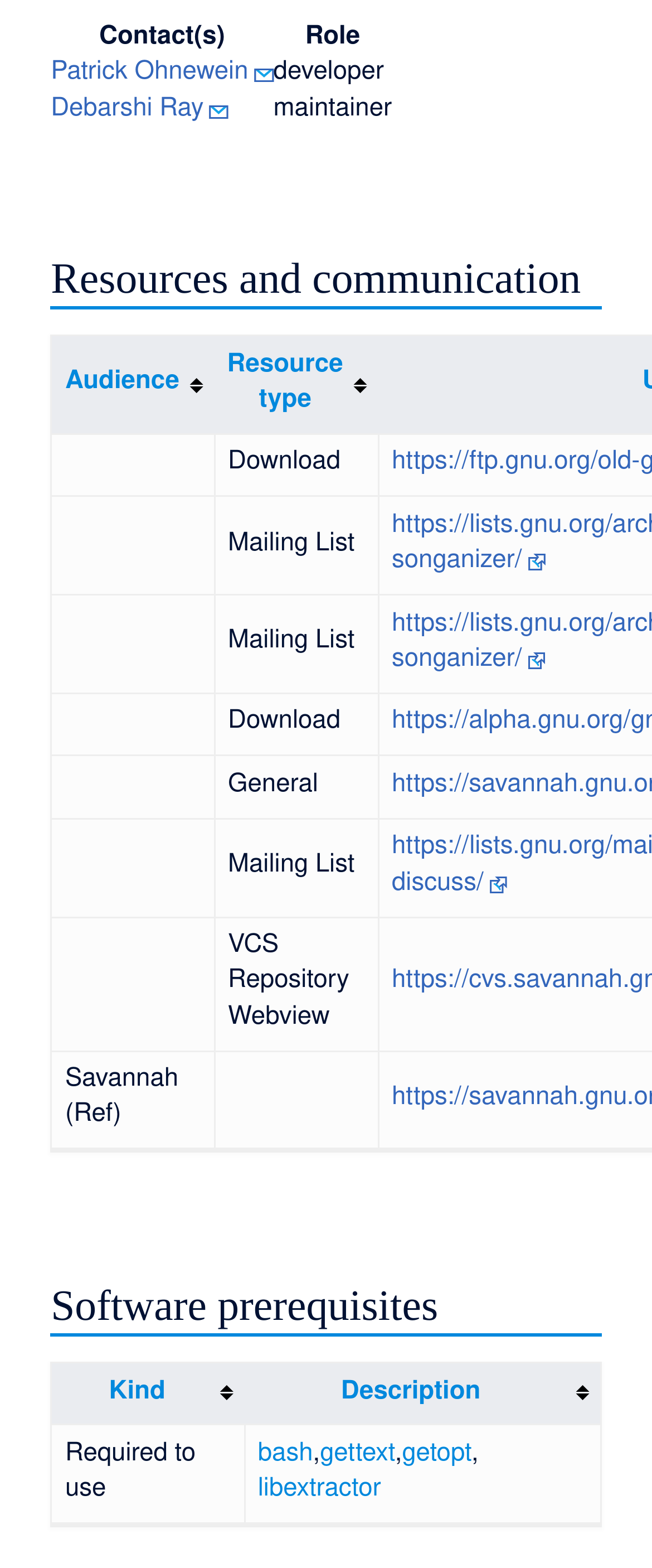Could you please study the image and provide a detailed answer to the question:
Who is the maintainer?

I analyzed the table structure and found a row with a gridcell containing the name 'Debarshi Ray' and another gridcell containing the role 'maintainer'. Therefore, I can conclude that Debarshi Ray is the maintainer.